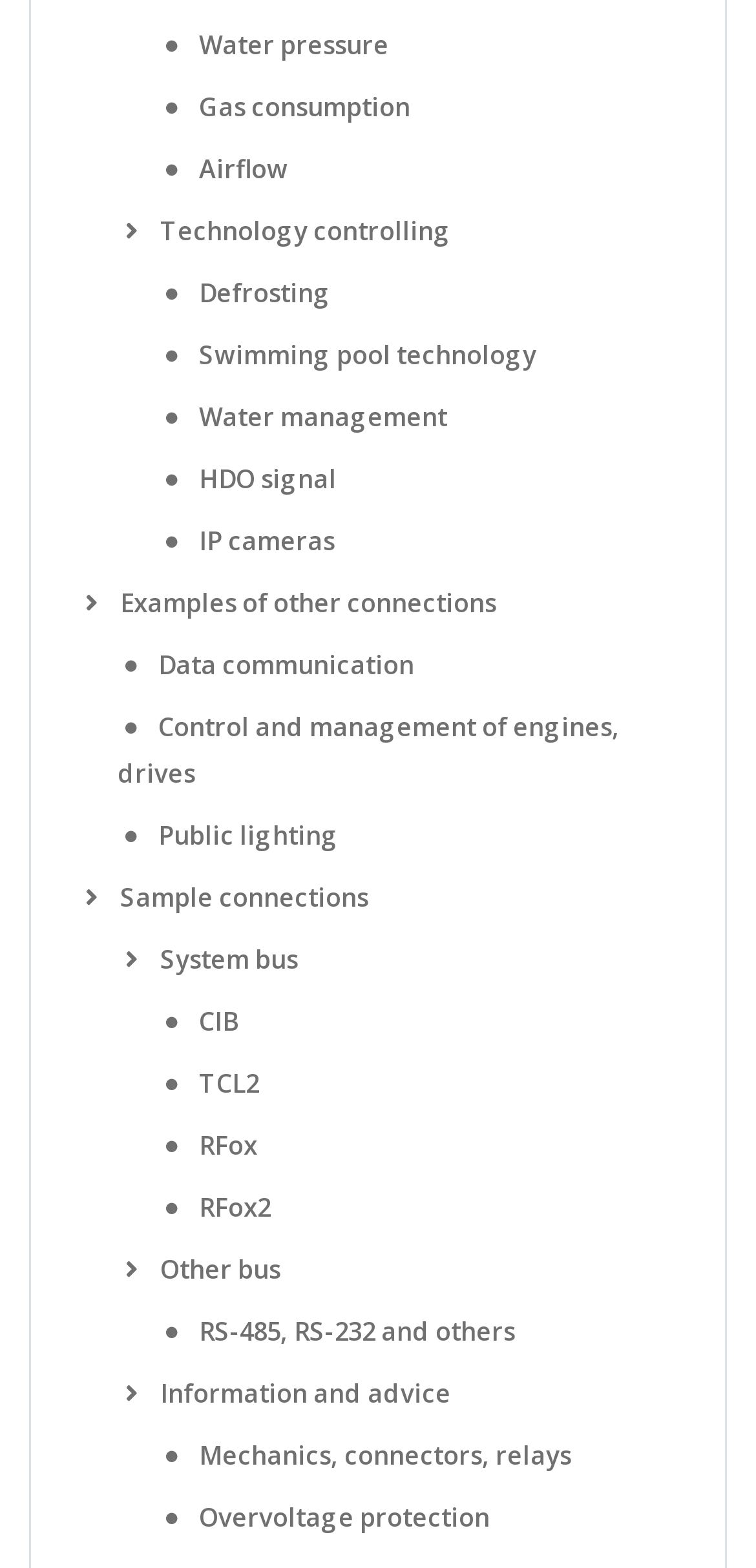Kindly determine the bounding box coordinates for the area that needs to be clicked to execute this instruction: "Check Information and advice".

[0.156, 0.877, 0.597, 0.899]